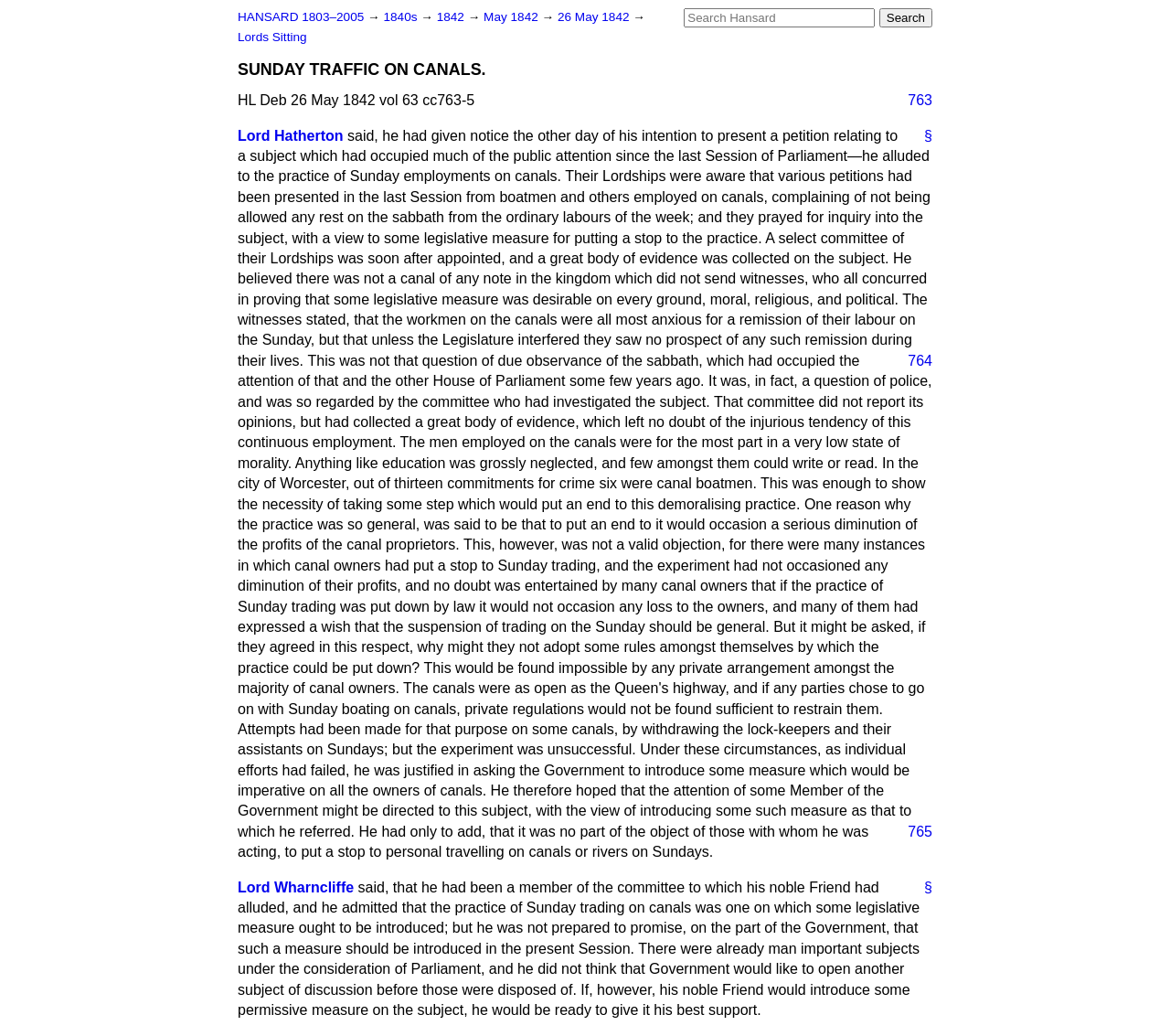Who presented a petition relating to Sunday employments on canals?
From the screenshot, provide a brief answer in one word or phrase.

Lord Hatherton